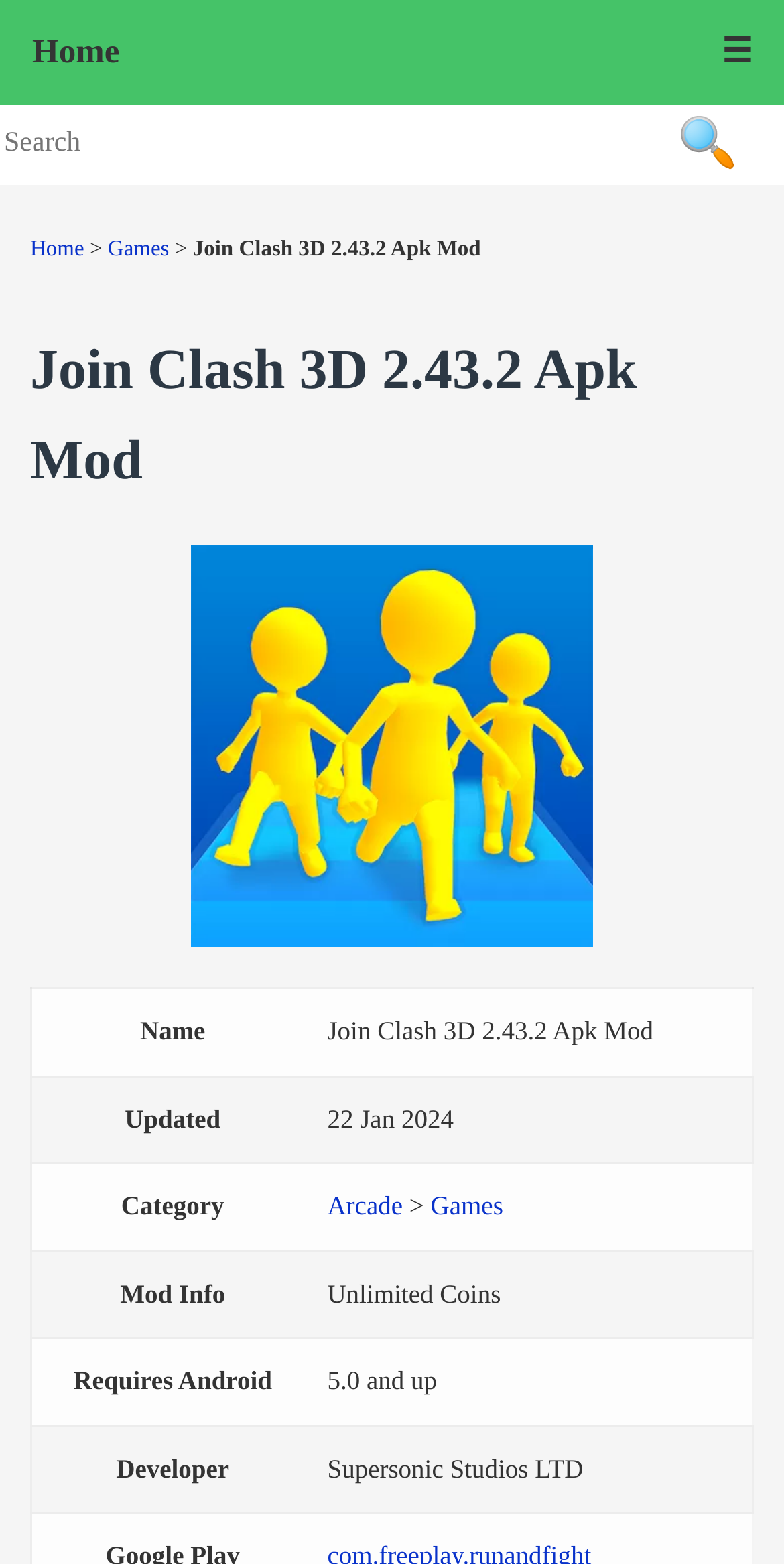Identify the first-level heading on the webpage and generate its text content.

Join Clash 3D 2.43.2 Apk Mod